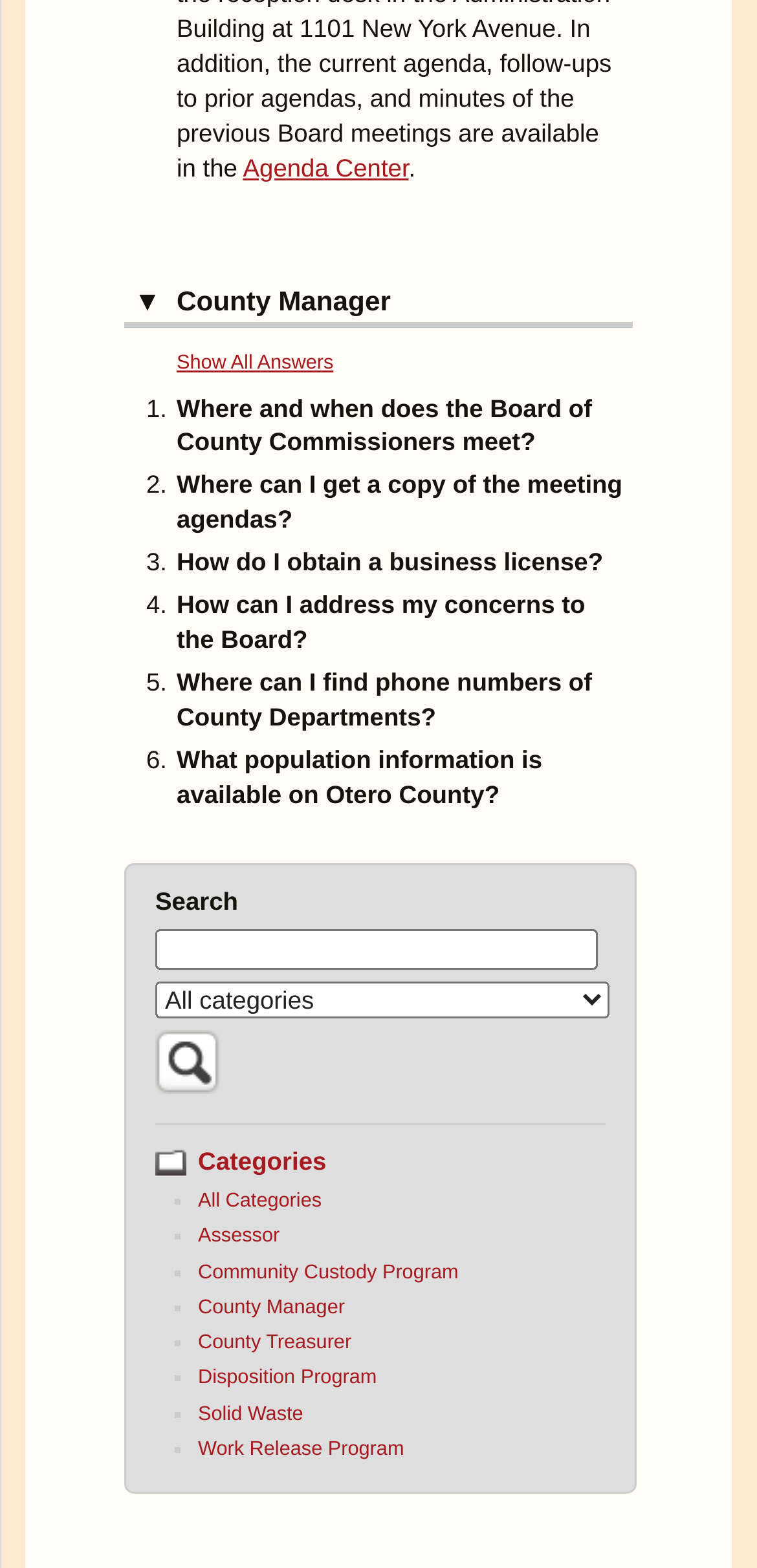What is the purpose of the 'Search' textbox?
Refer to the image and provide a thorough answer to the question.

The 'Search' textbox is located above the FAQ section, and it is likely used to search for answers to questions, as it is accompanied by a 'Search' button.